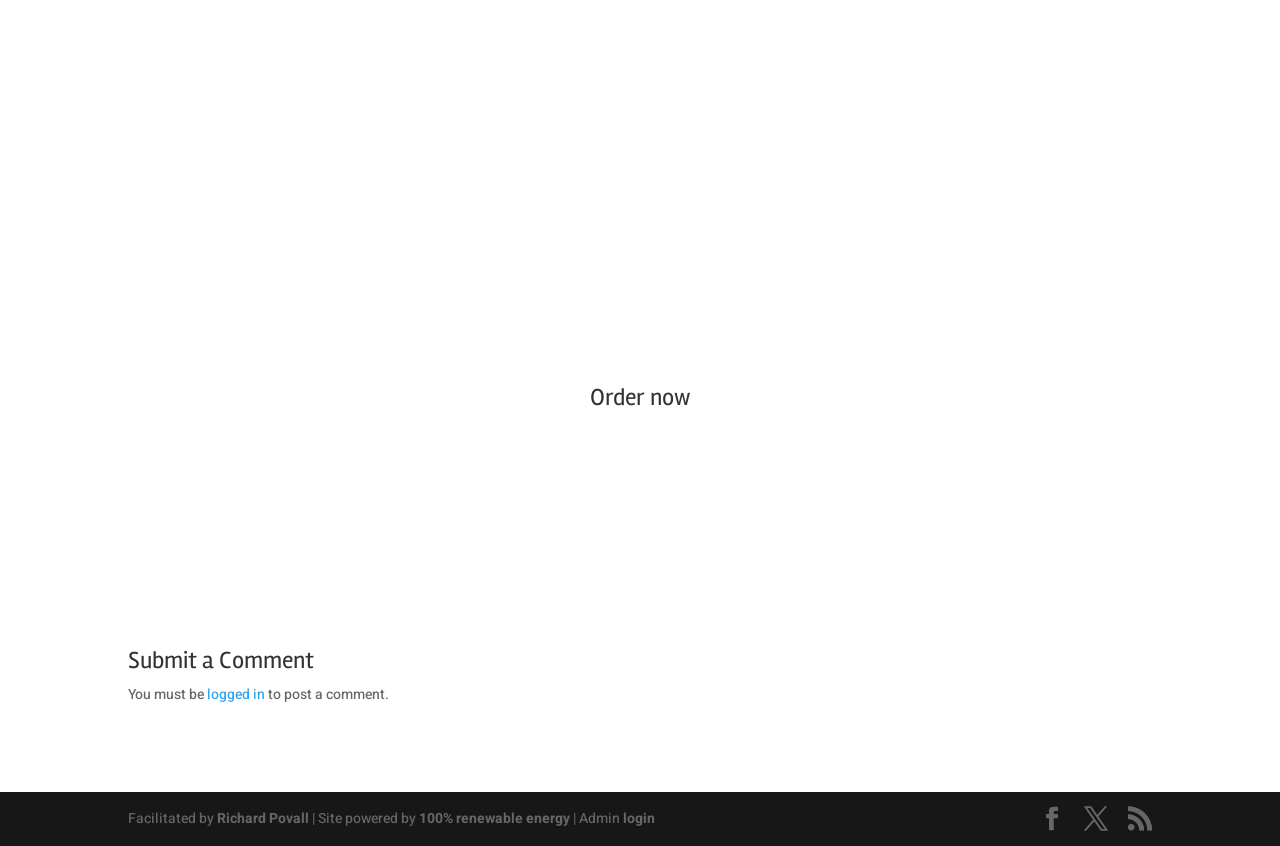Show the bounding box coordinates of the region that should be clicked to follow the instruction: "Order now."

[0.1, 0.456, 0.9, 0.496]